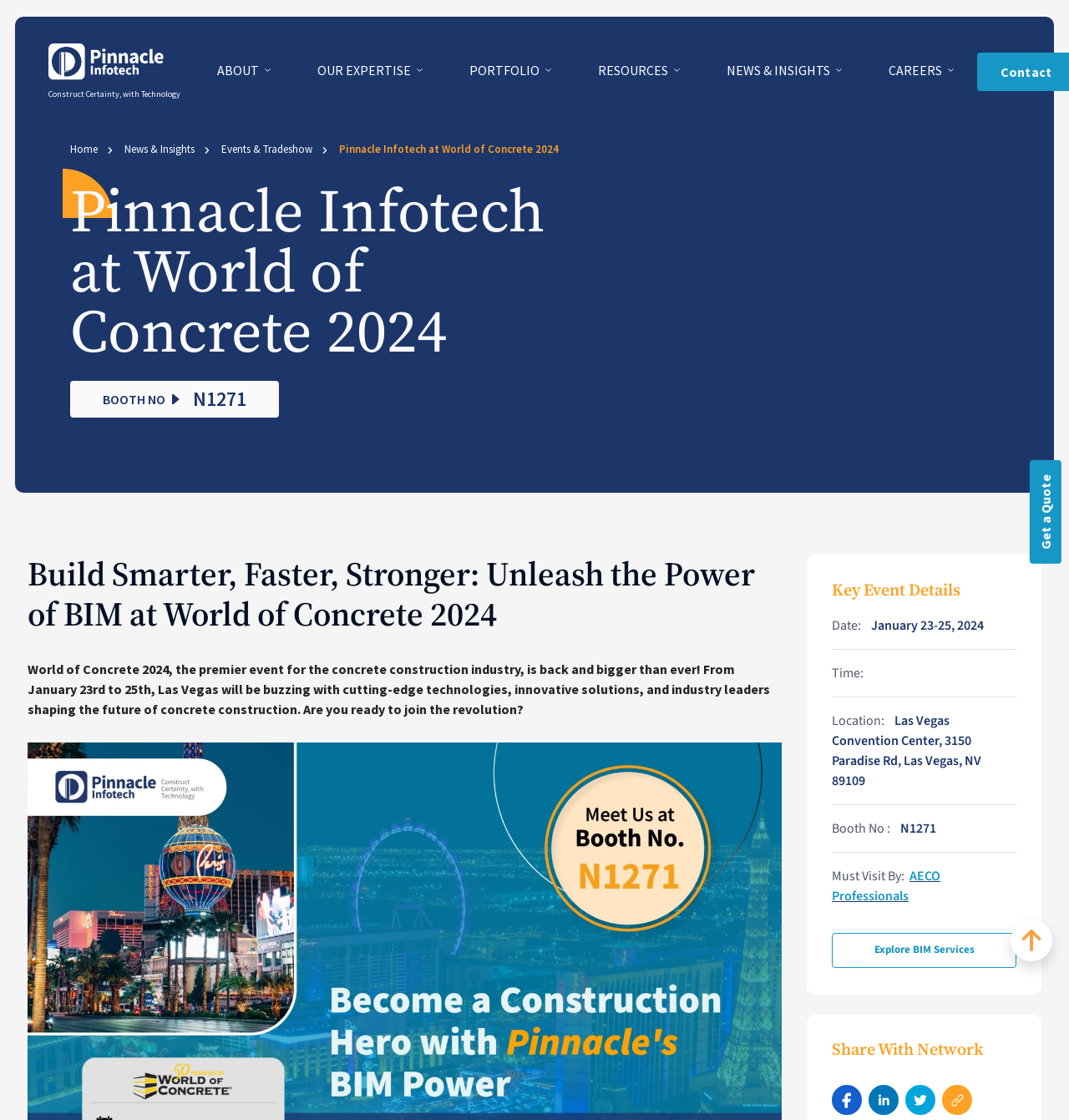Using the information in the image, give a comprehensive answer to the question: 
What is the purpose of the 'Get a Quote' button?

The 'Get a Quote' button is likely used to request a quote or pricing information from Pinnacle Infotech, as it is a common practice in business-to-business interactions.